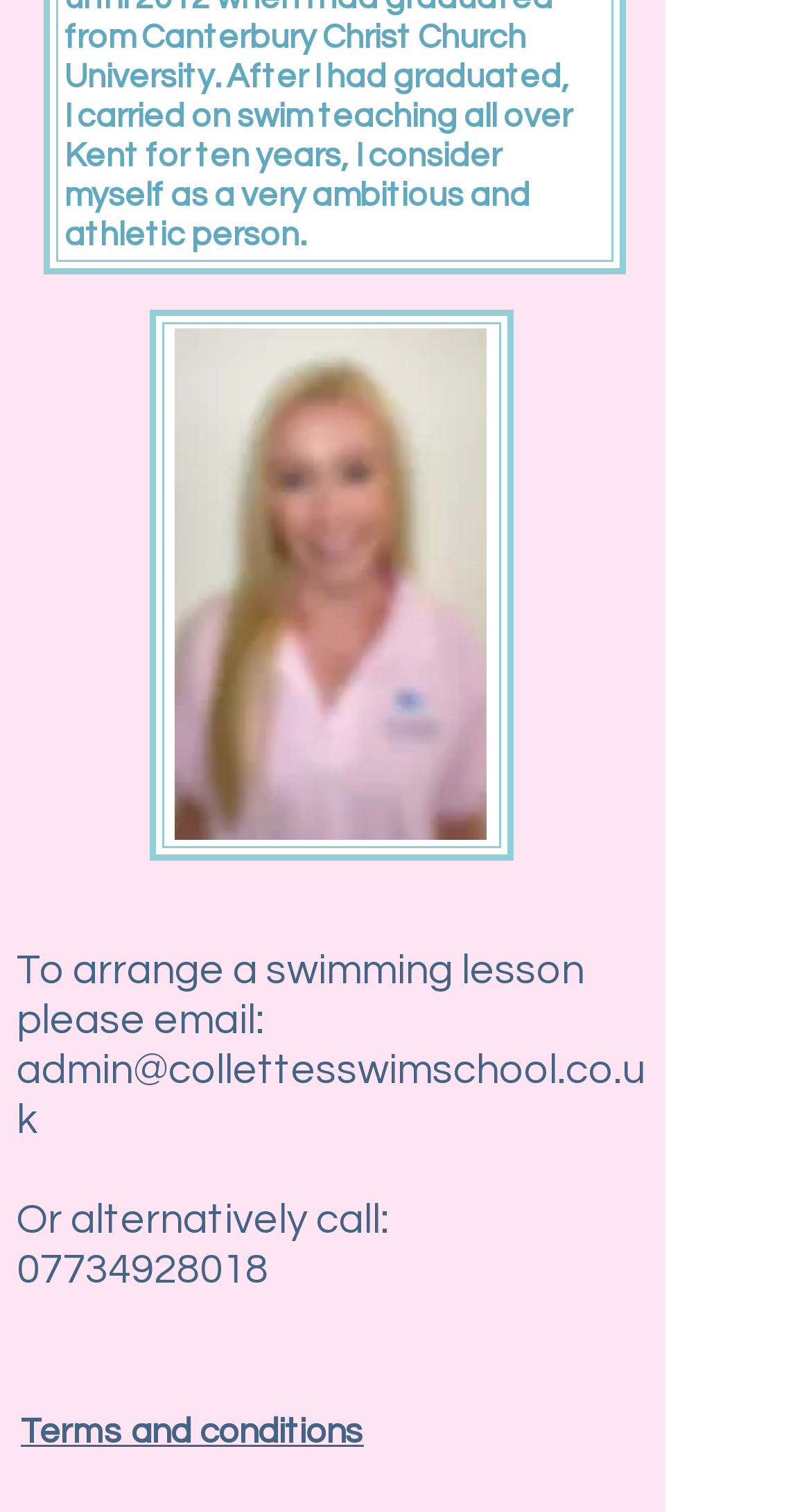What is the email address to arrange a swimming lesson?
Using the image as a reference, answer the question with a short word or phrase.

admin@collettesswimschool.co.uk